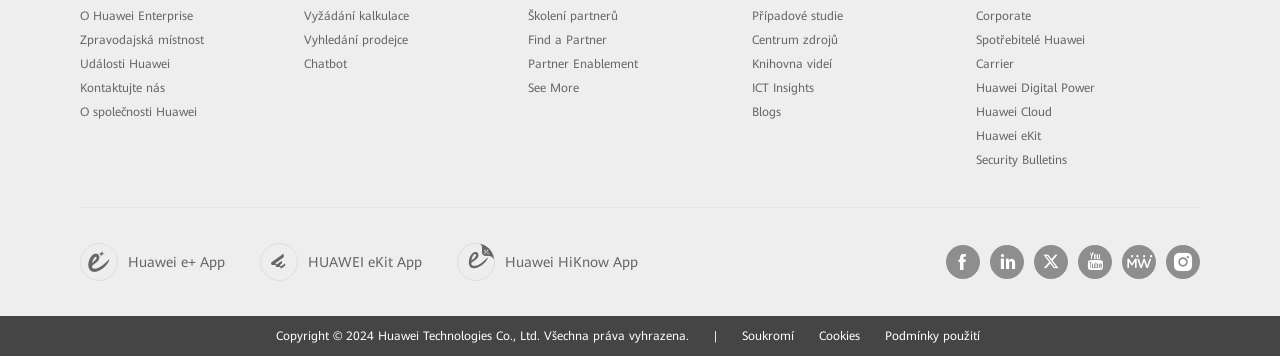What are the social media apps mentioned on the webpage?
Please answer the question with a detailed response using the information from the screenshot.

The webpage mentions three social media apps, namely Huawei e+, Huawei eKit, and Huawei HiKnow. These apps are likely to be developed by Huawei and provide various services to users. The icons of these apps are displayed at the bottom of the webpage.